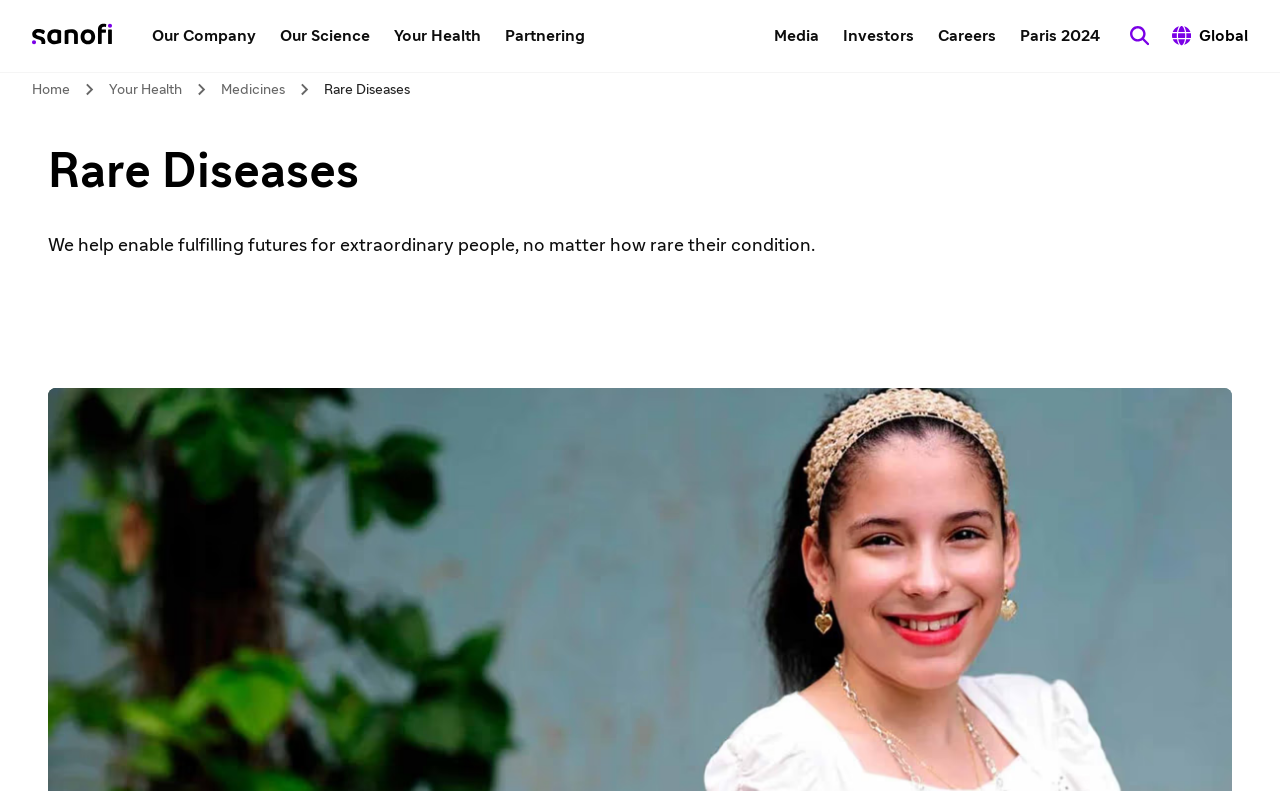Return the bounding box coordinates of the UI element that corresponds to this description: "Careers". The coordinates must be given as four float numbers in the range of 0 and 1, [left, top, right, bottom].

[0.726, 0.023, 0.784, 0.068]